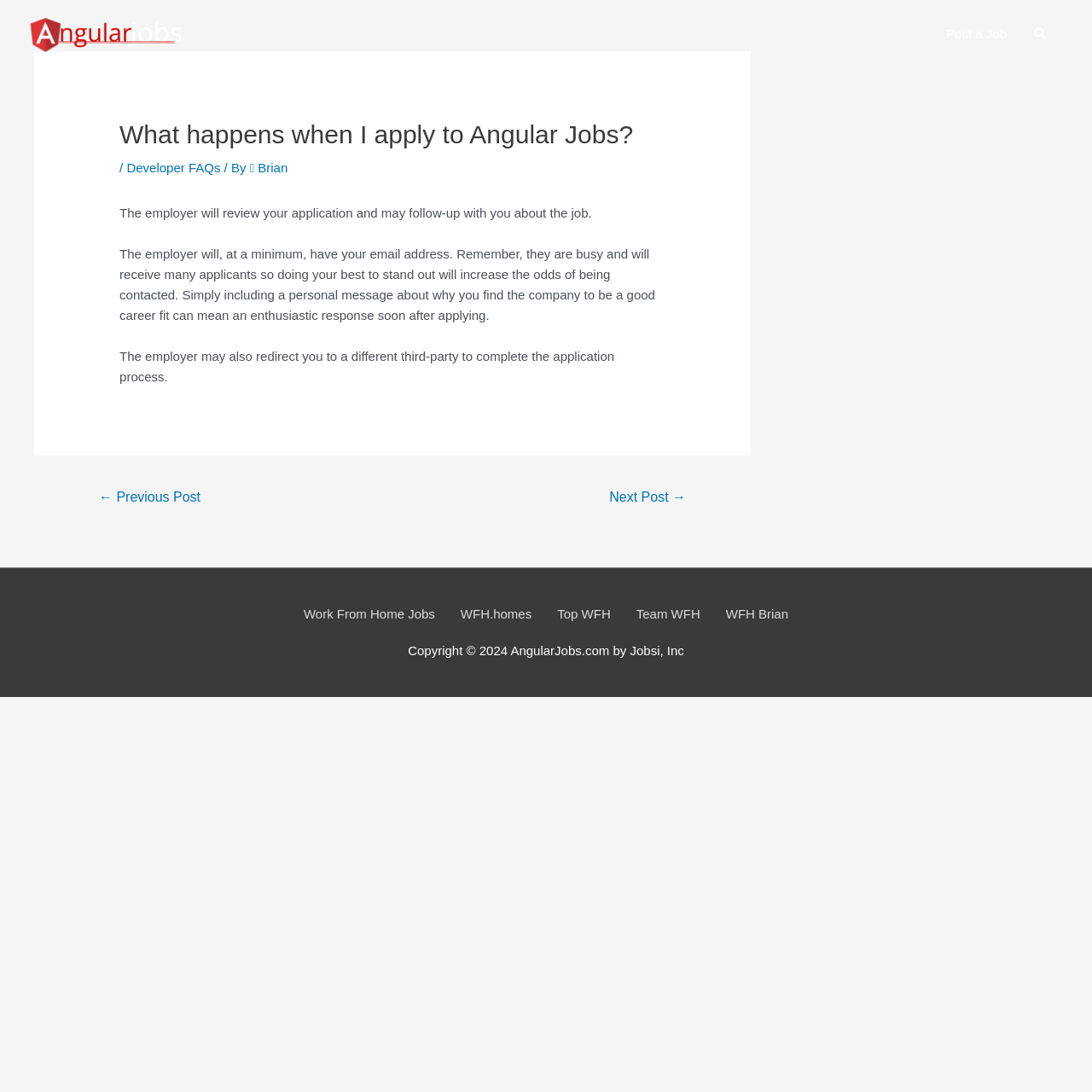Determine the bounding box coordinates (top-left x, top-left y, bottom-right x, bottom-right y) of the UI element described in the following text: Next Post →

[0.539, 0.442, 0.647, 0.471]